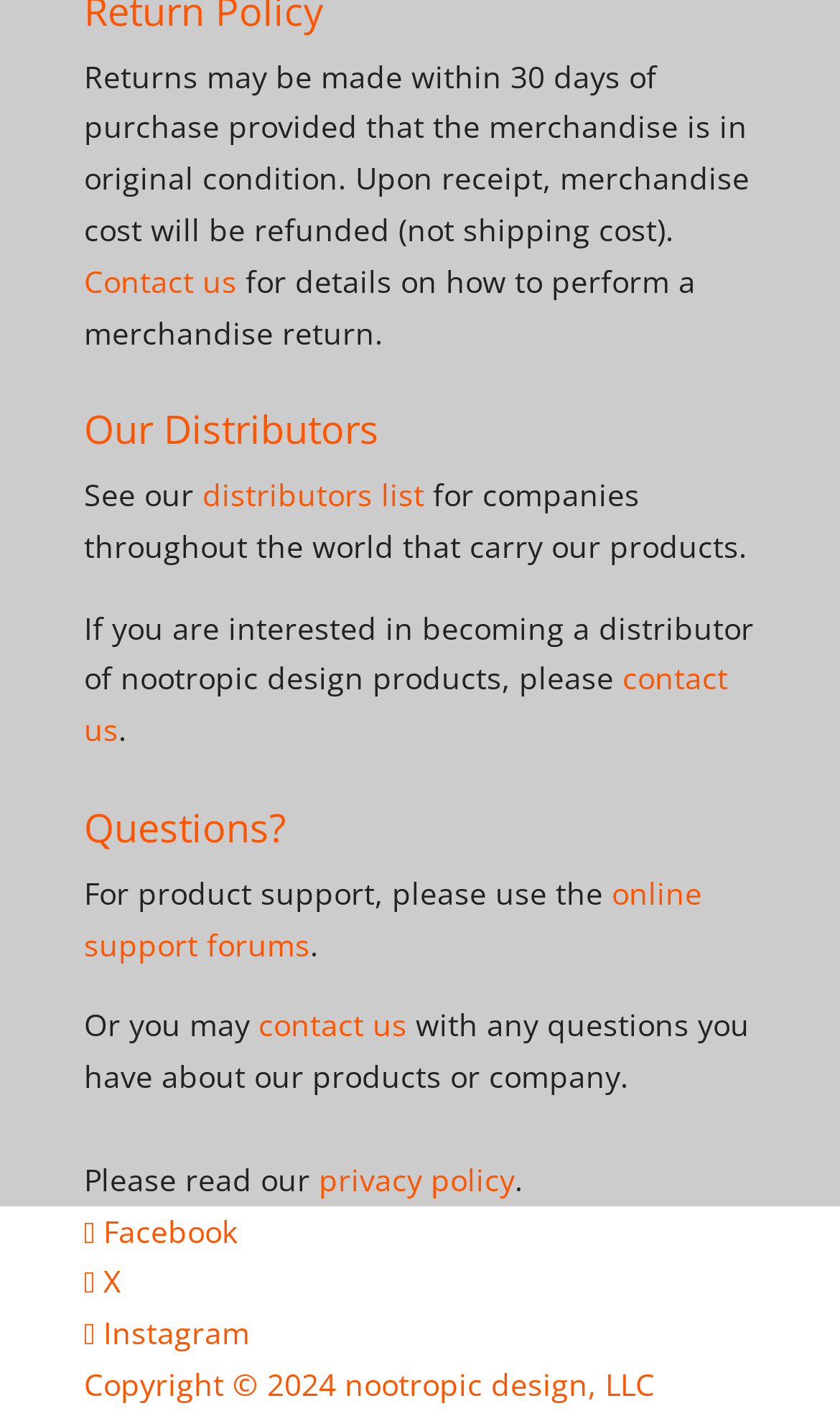Using the provided description X, find the bounding box coordinates for the UI element. Provide the coordinates in (top-left x, top-left y, bottom-right x, bottom-right y) format, ensuring all values are between 0 and 1.

[0.1, 0.894, 0.144, 0.923]